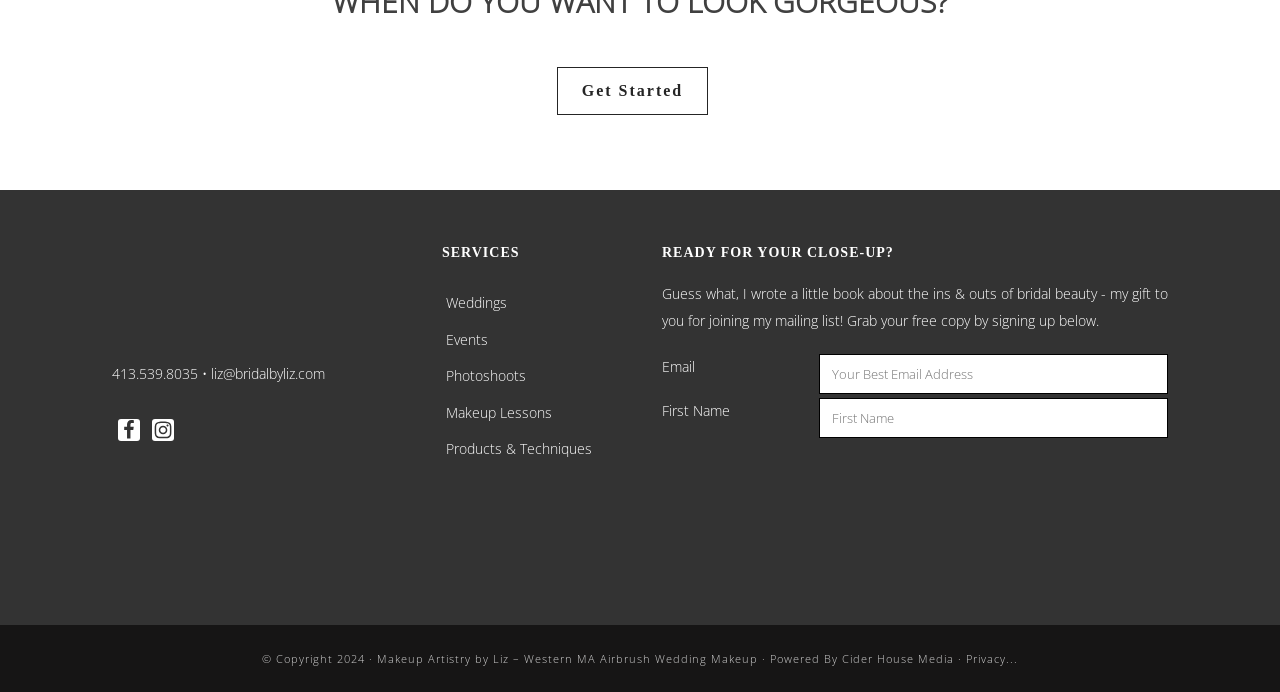Locate the bounding box coordinates of the clickable part needed for the task: "View Weddings services".

[0.348, 0.412, 0.396, 0.465]